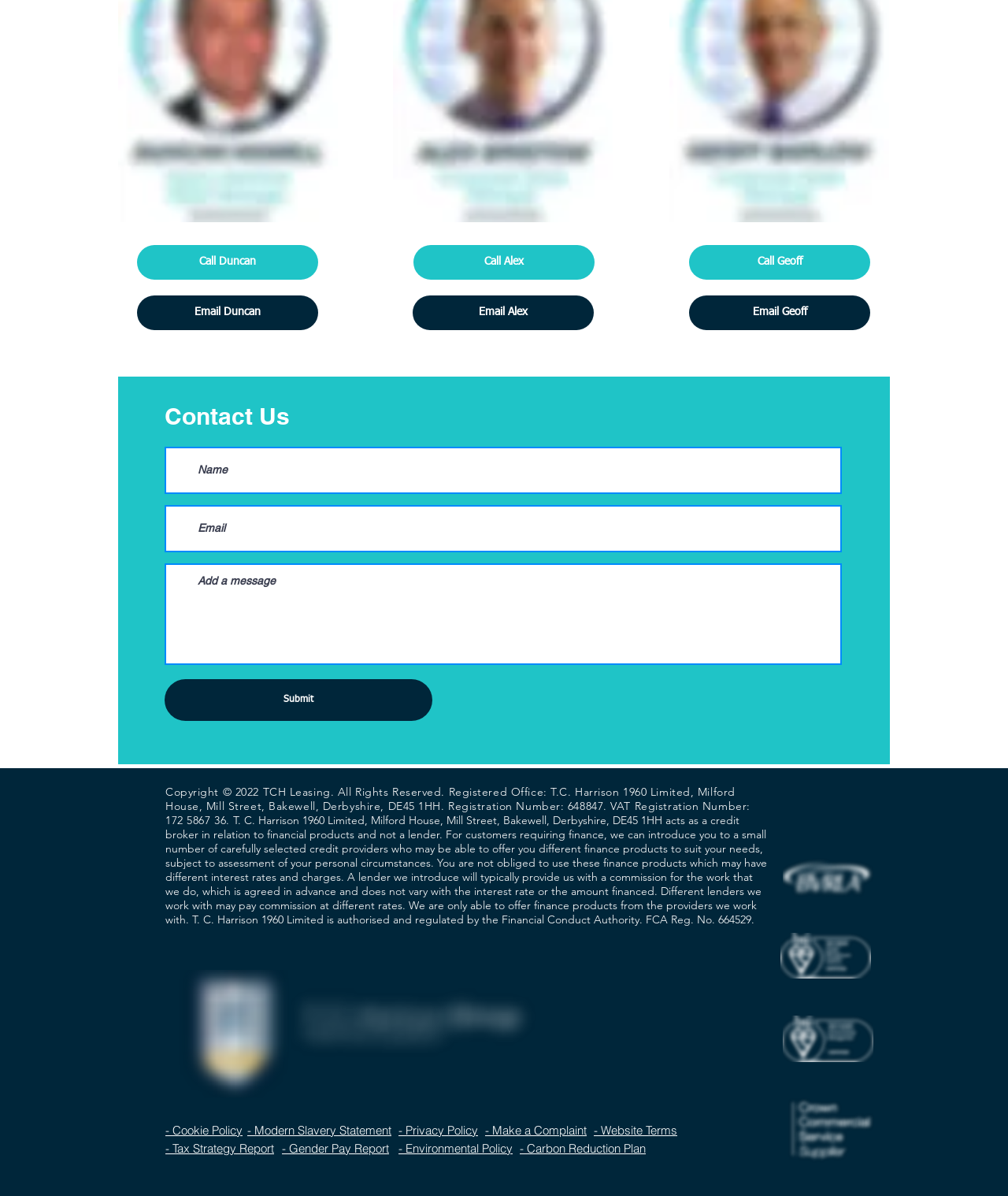Carefully examine the image and provide an in-depth answer to the question: What is the name of the company's group logo?

The group logo is an image located at the bottom of the webpage, and it appears to be the logo of TCH Leasing, the company that owns the webpage.